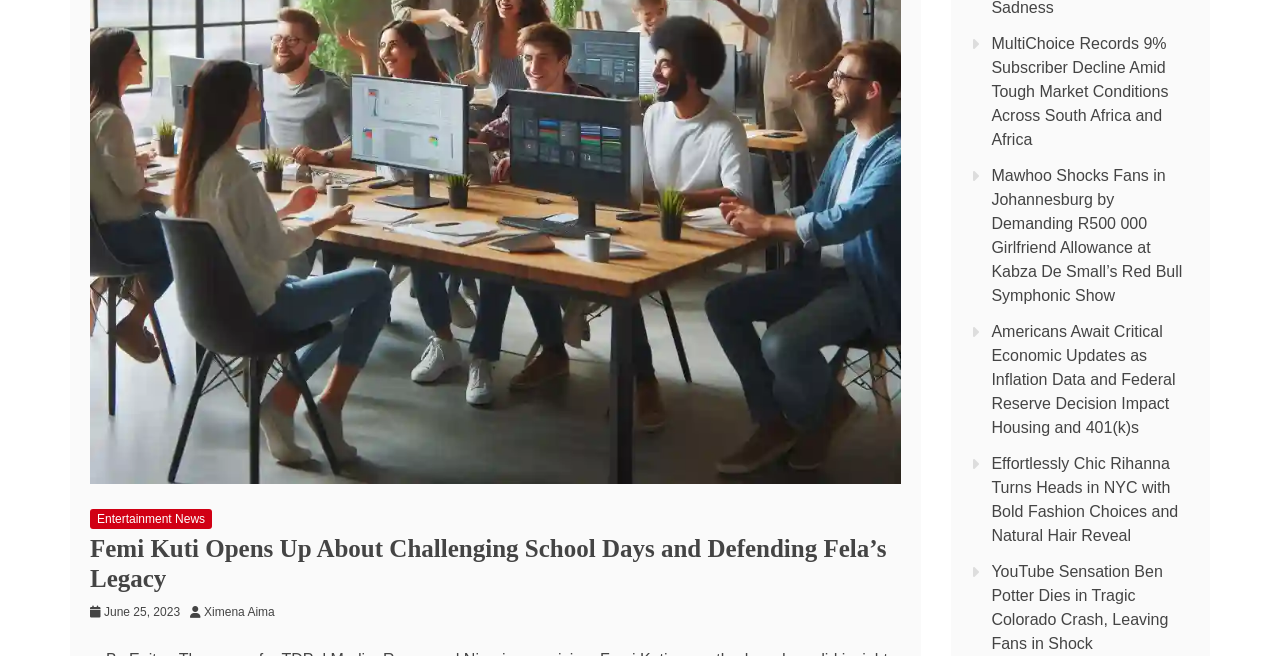Locate the bounding box coordinates of the UI element described by: "June 25, 2023". The bounding box coordinates should consist of four float numbers between 0 and 1, i.e., [left, top, right, bottom].

[0.081, 0.922, 0.141, 0.943]